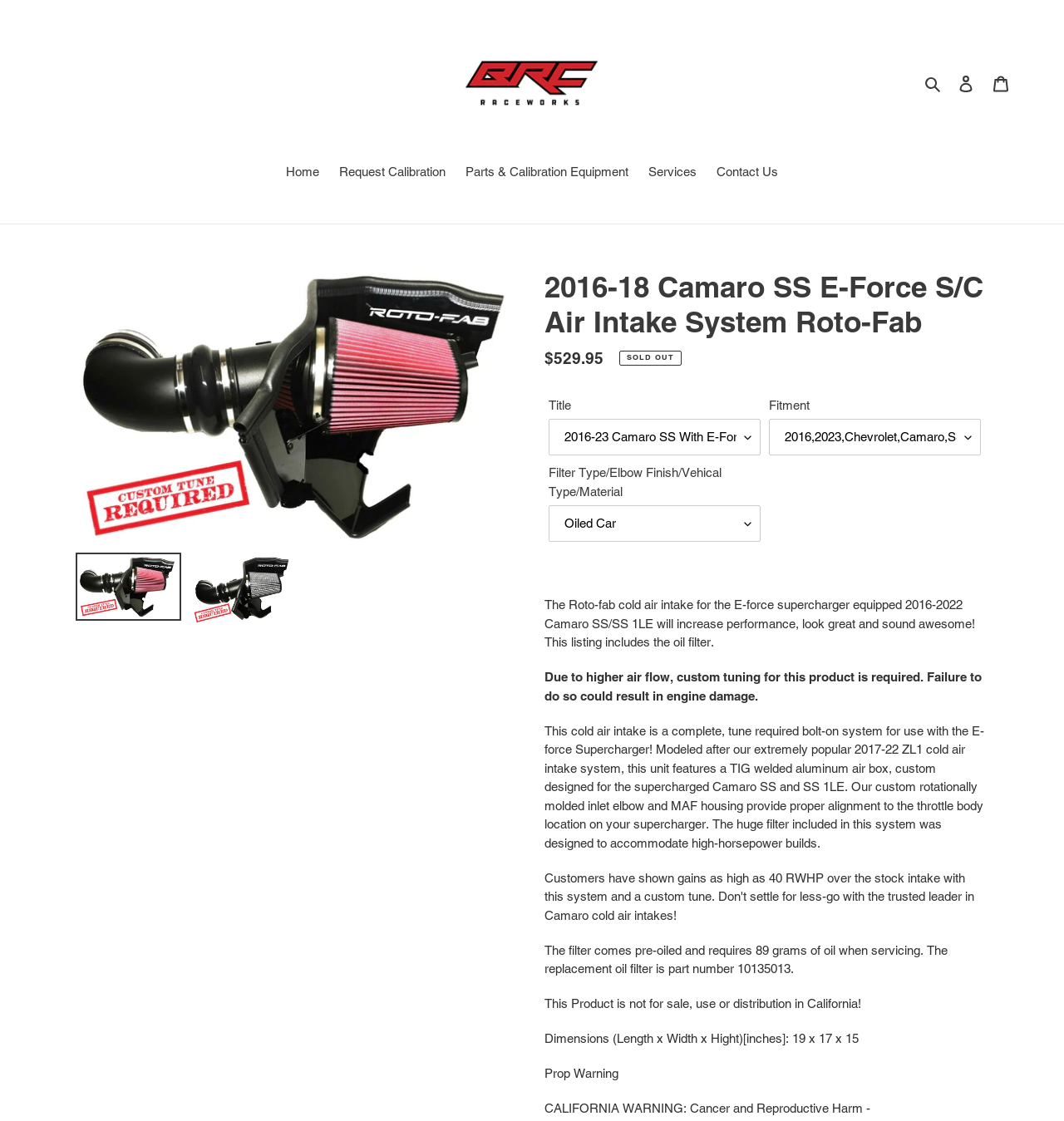Pinpoint the bounding box coordinates of the area that must be clicked to complete this instruction: "Go to the 'Home' page".

[0.261, 0.145, 0.308, 0.164]